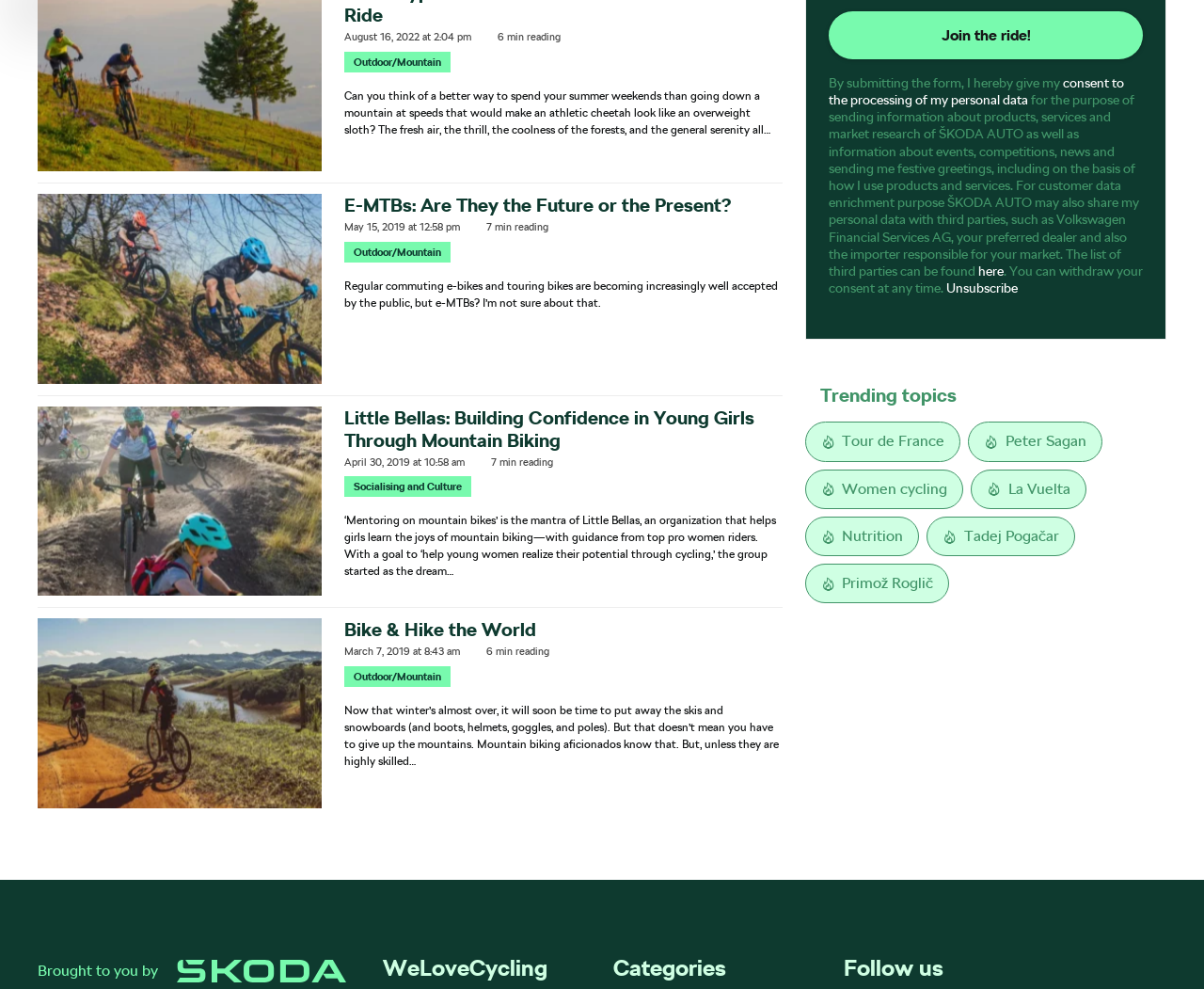Locate the bounding box coordinates of the clickable region to complete the following instruction: "Click the 'Join the ride!' button."

[0.688, 0.011, 0.949, 0.06]